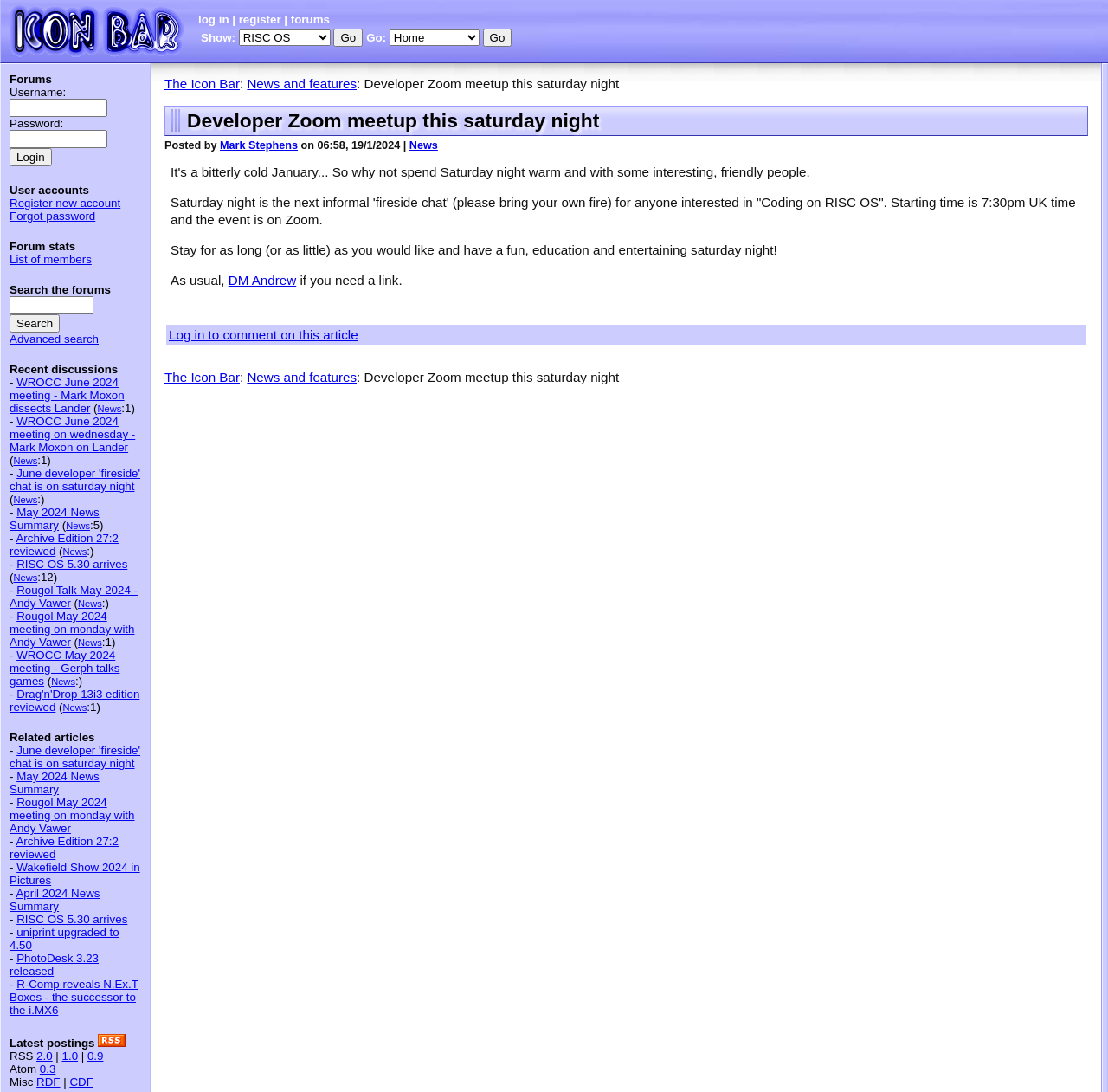Pinpoint the bounding box coordinates of the clickable element needed to complete the instruction: "register a new account". The coordinates should be provided as four float numbers between 0 and 1: [left, top, right, bottom].

[0.009, 0.18, 0.109, 0.192]